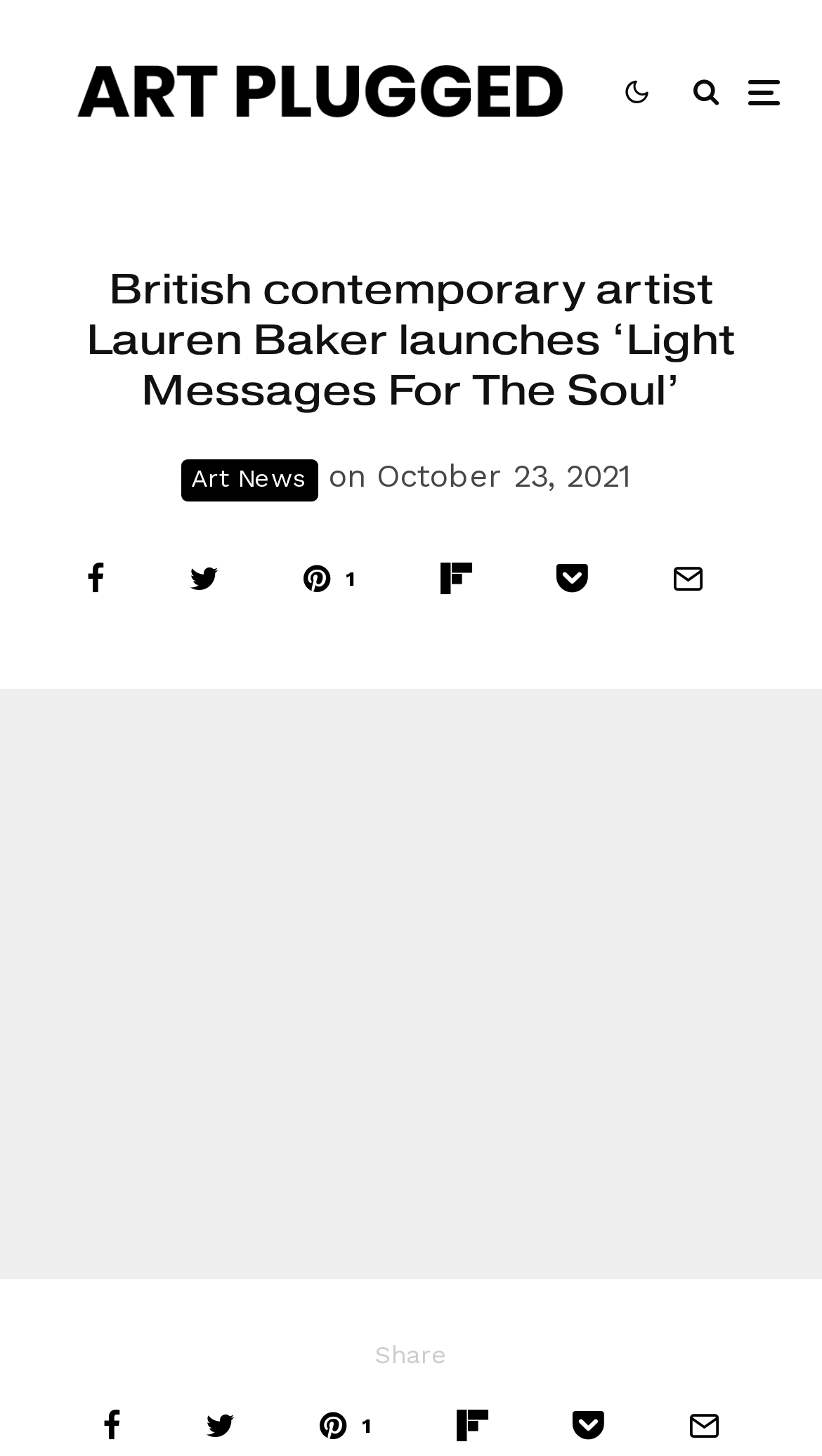Locate the bounding box of the UI element described by: "1" in the given webpage screenshot.

[0.388, 0.969, 0.453, 0.99]